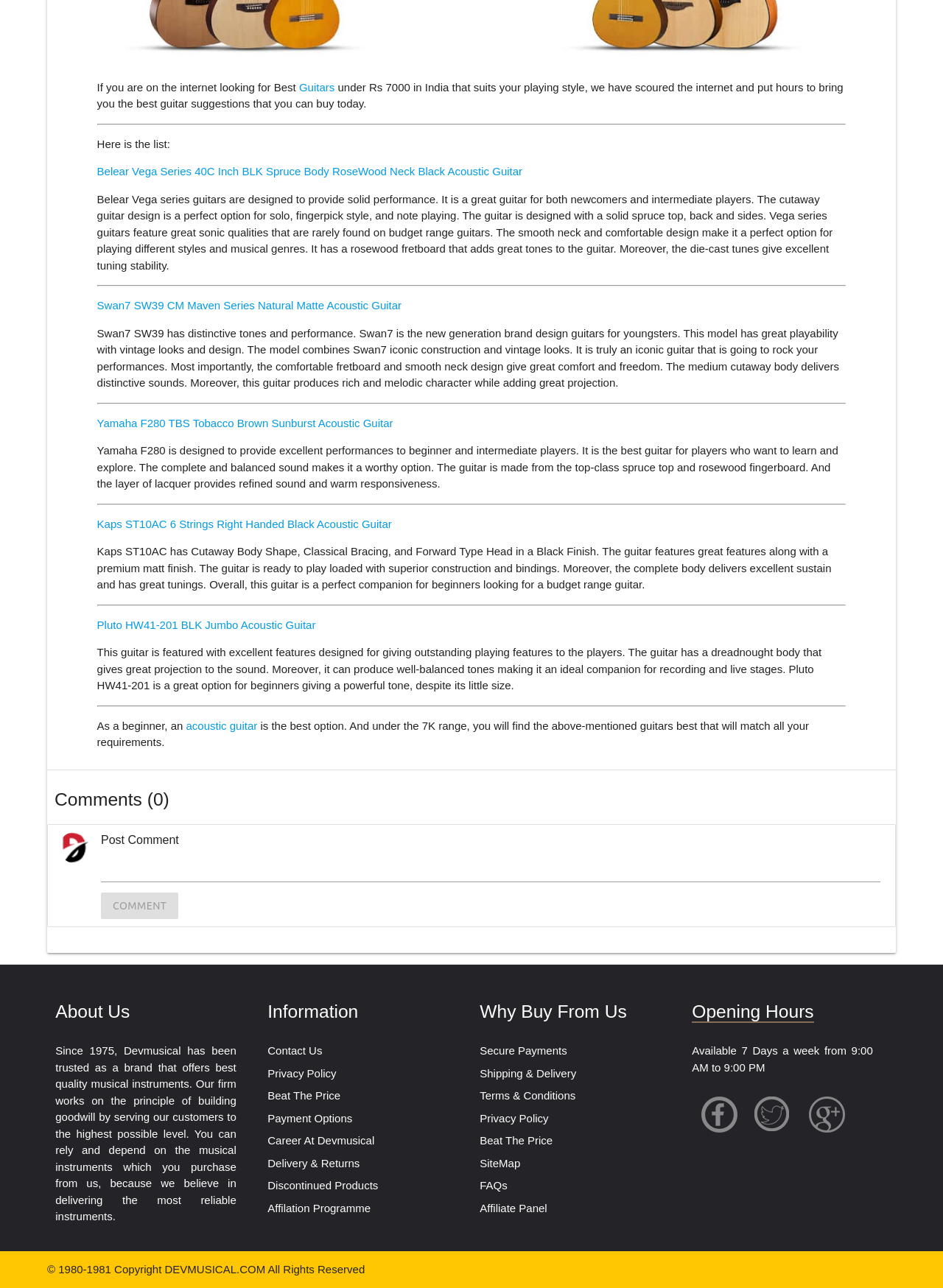Given the element description Career At Devmusical, predict the bounding box coordinates for the UI element in the webpage screenshot. The format should be (top-left x, top-left y, bottom-right x, bottom-right y), and the values should be between 0 and 1.

[0.284, 0.881, 0.397, 0.89]